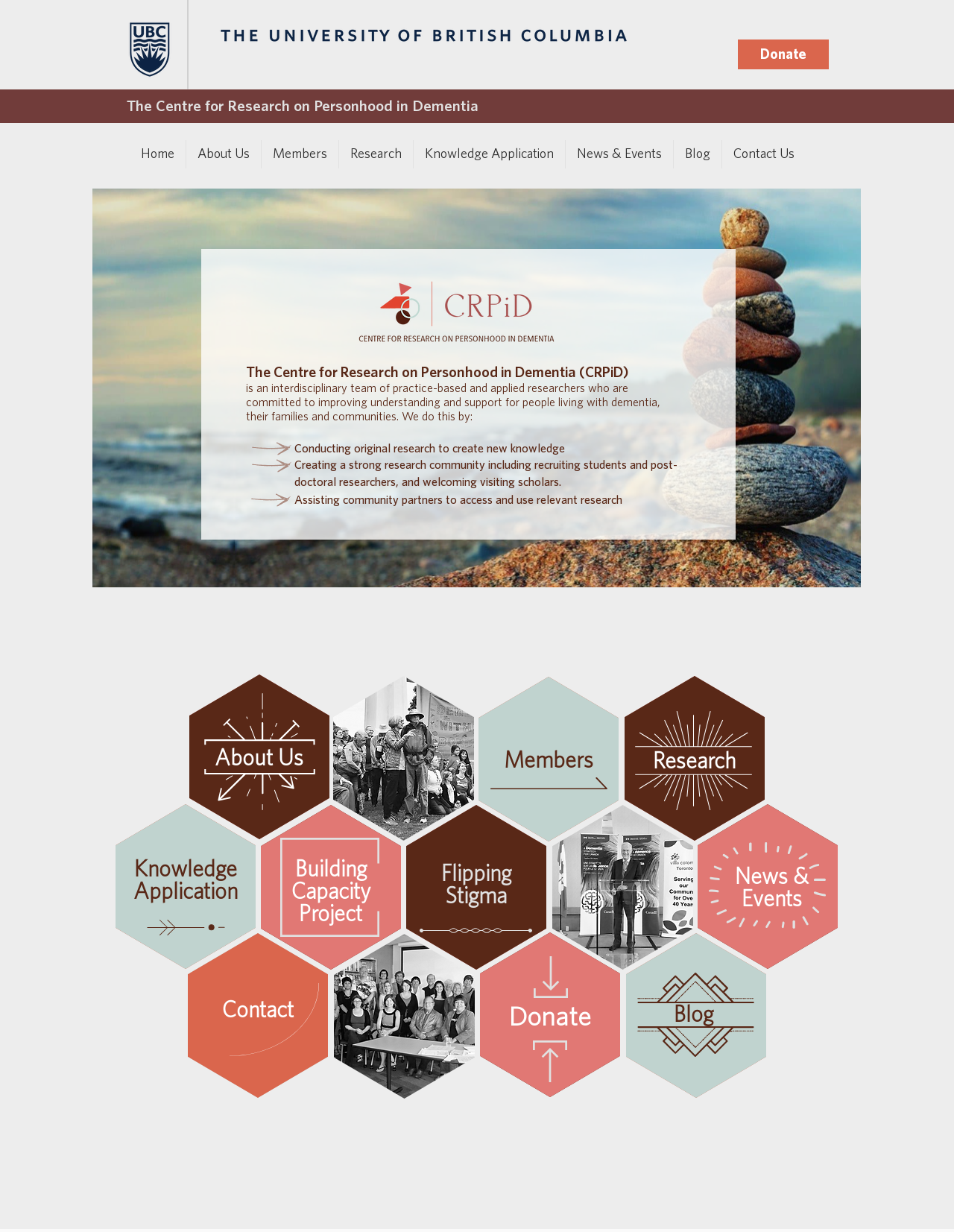Using floating point numbers between 0 and 1, provide the bounding box coordinates in the format (top-left x, top-left y, bottom-right x, bottom-right y). Locate the UI element described here: Shipping Information

None